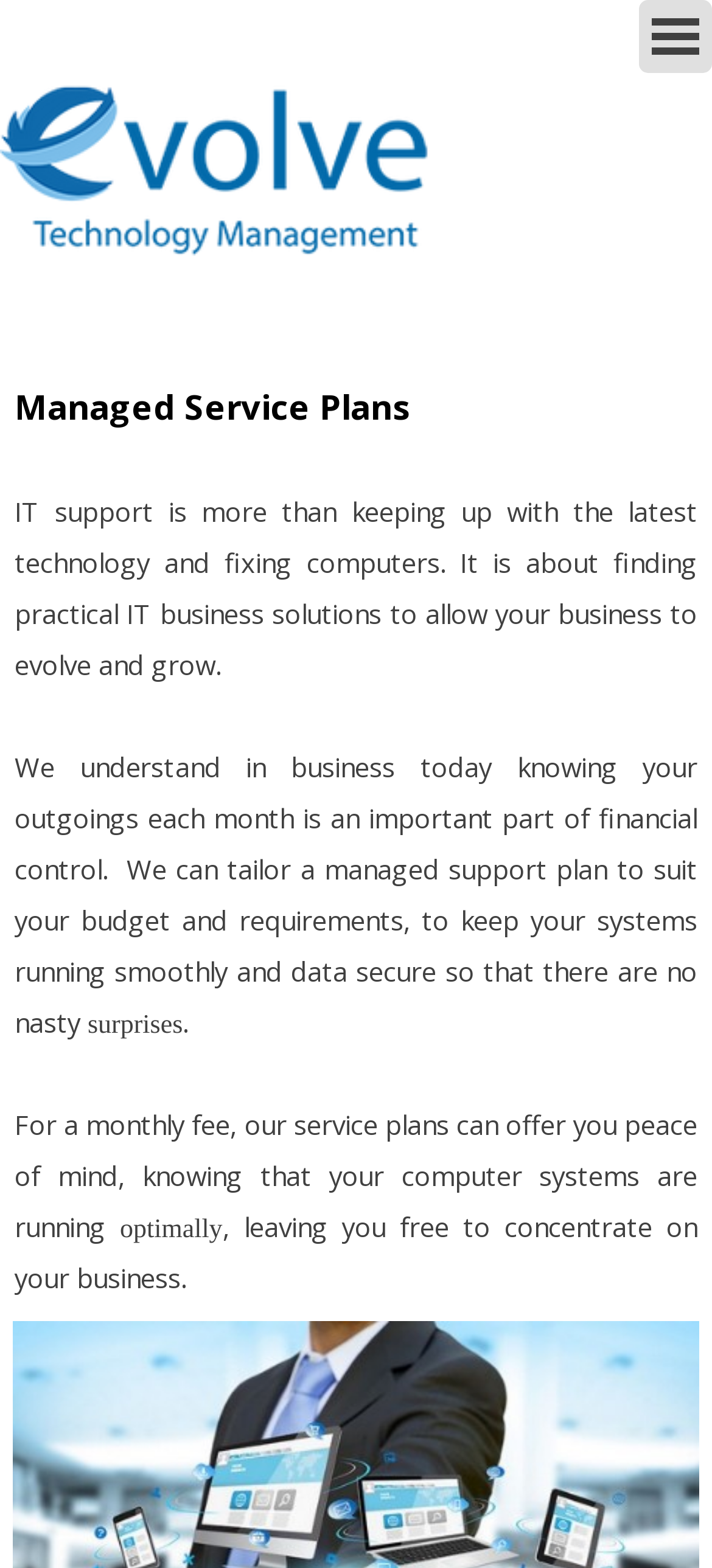Please specify the bounding box coordinates in the format (top-left x, top-left y, bottom-right x, bottom-right y), with all values as floating point numbers between 0 and 1. Identify the bounding box of the UI element described by: parent_node: Managed Service Plans

[0.0, 0.0, 0.028, 0.047]